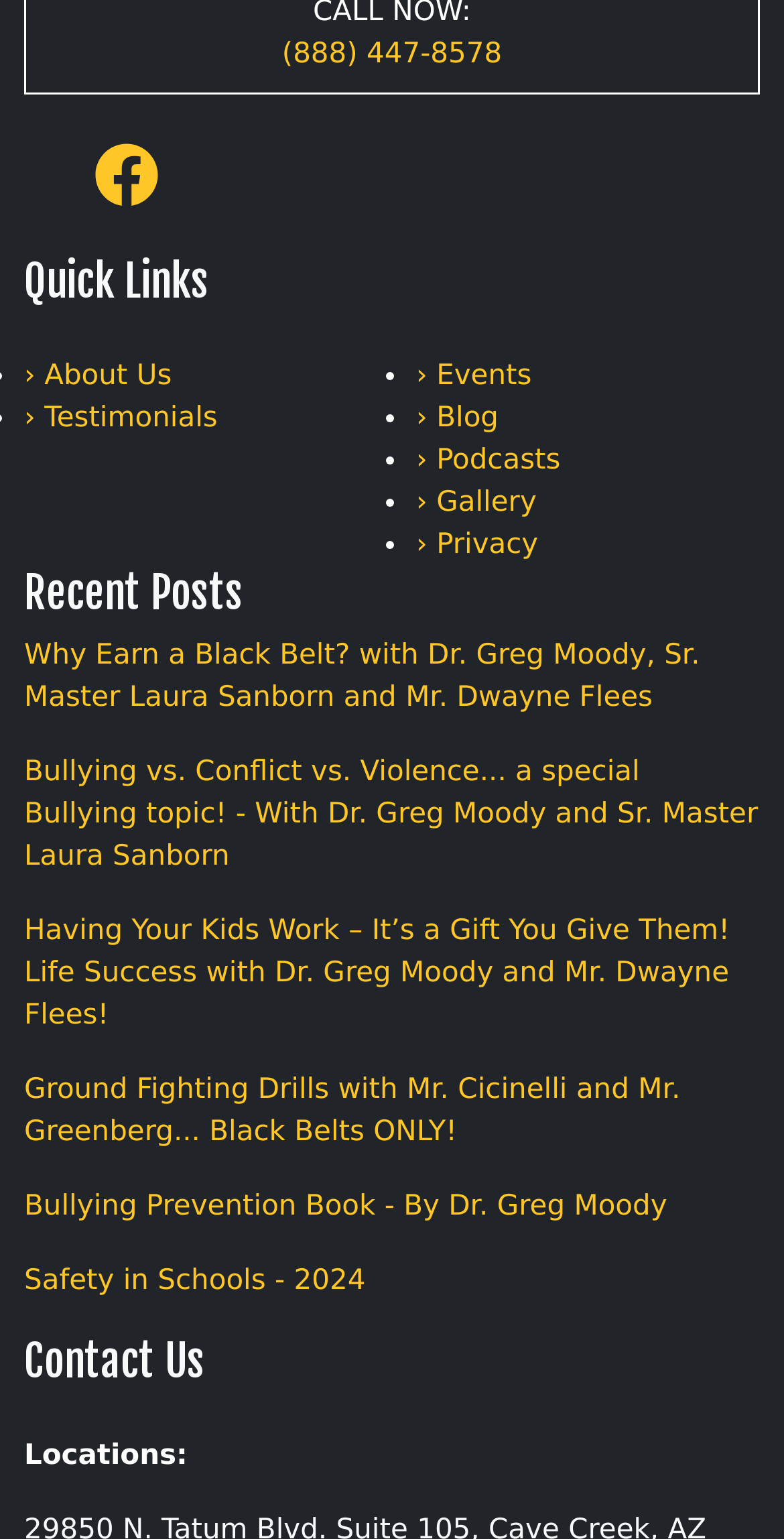Please locate the bounding box coordinates of the region I need to click to follow this instruction: "Read the recent post about Bullying vs. Conflict vs. Violence".

[0.031, 0.489, 0.969, 0.571]